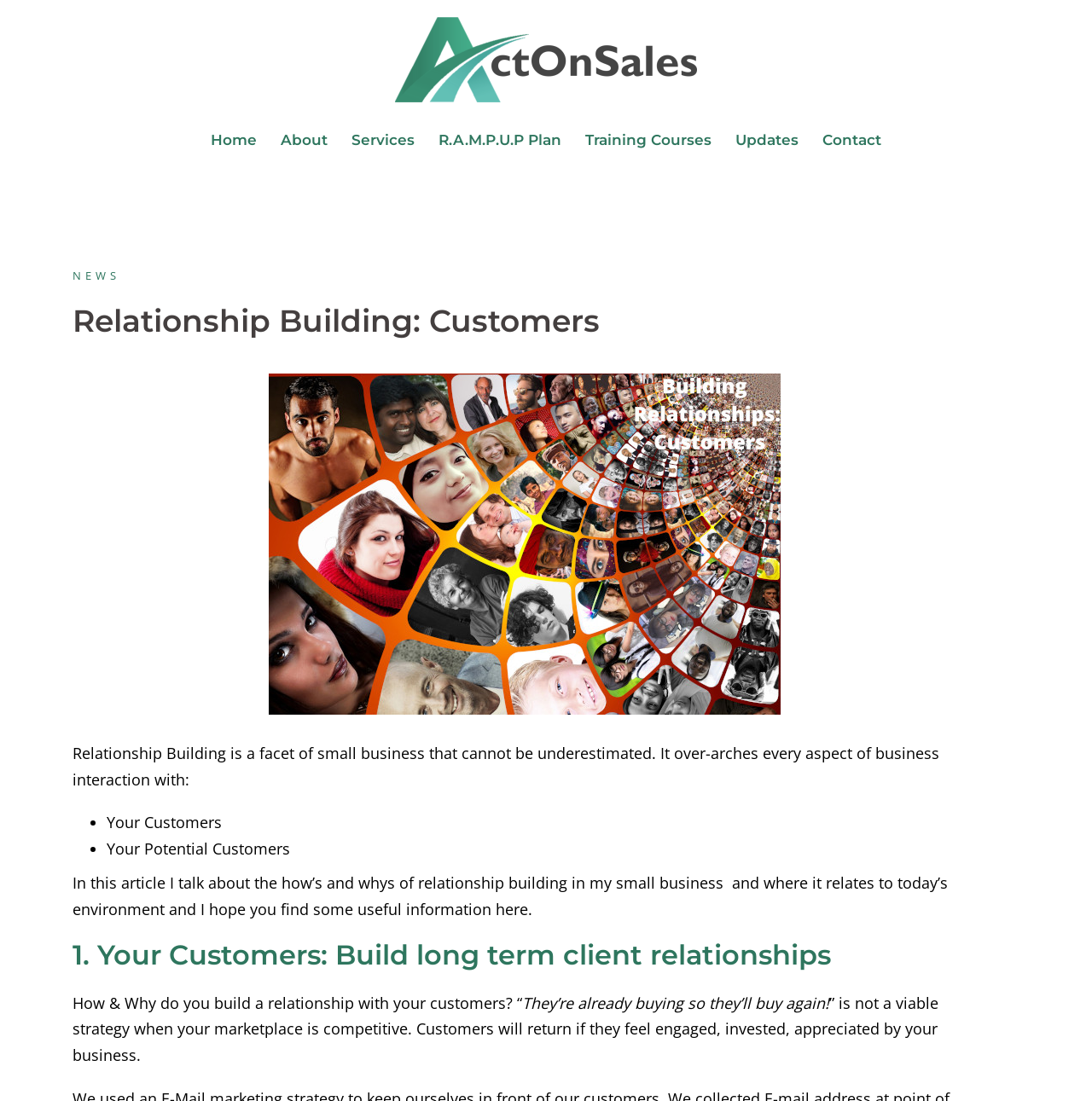Identify the bounding box coordinates for the element you need to click to achieve the following task: "Click on the 'Home' link". The coordinates must be four float values ranging from 0 to 1, formatted as [left, top, right, bottom].

[0.193, 0.116, 0.235, 0.139]